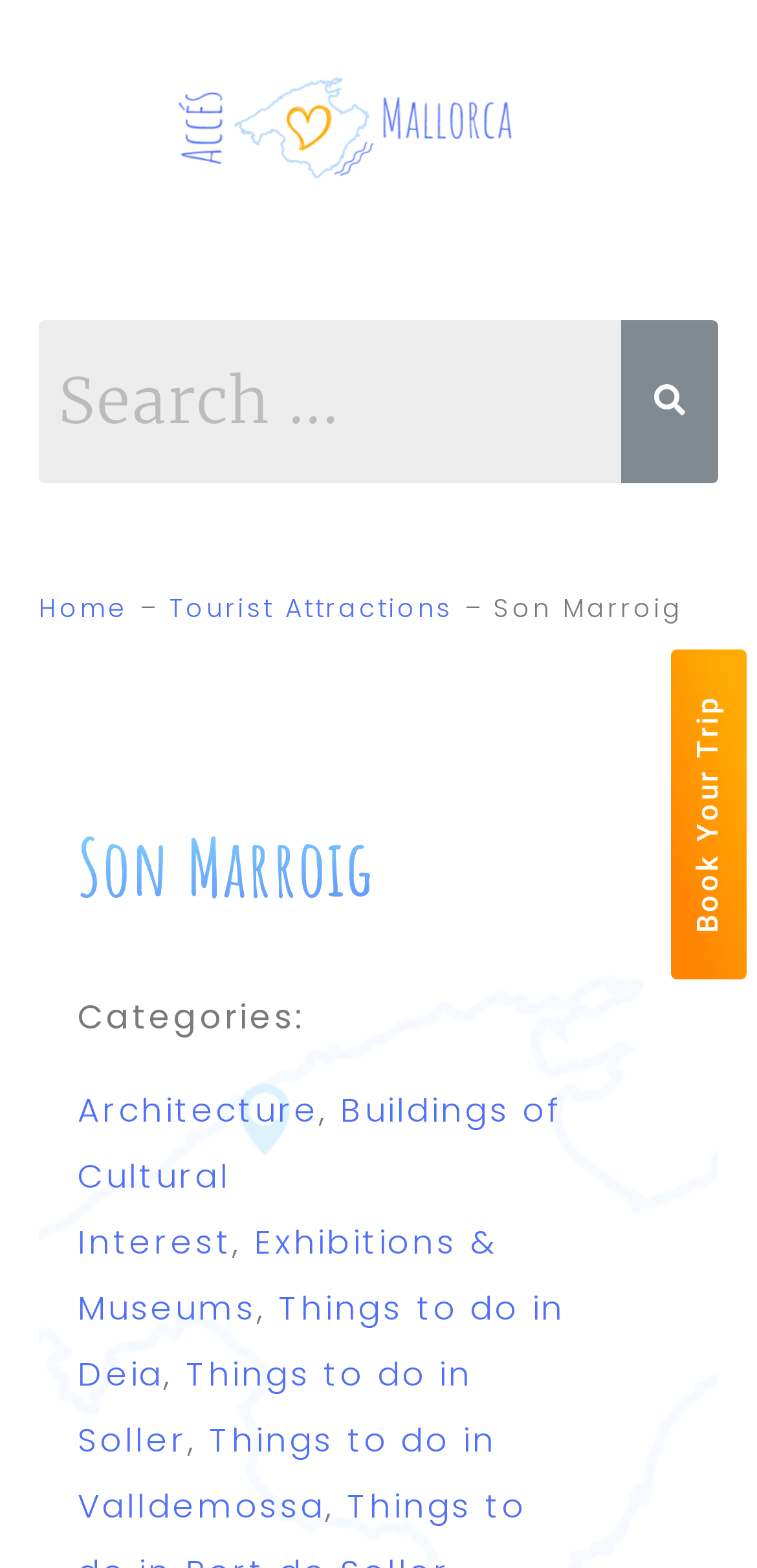Identify the bounding box coordinates for the region of the element that should be clicked to carry out the instruction: "Book Your Trip". The bounding box coordinates should be four float numbers between 0 and 1, i.e., [left, top, right, bottom].

[0.885, 0.414, 0.985, 0.625]